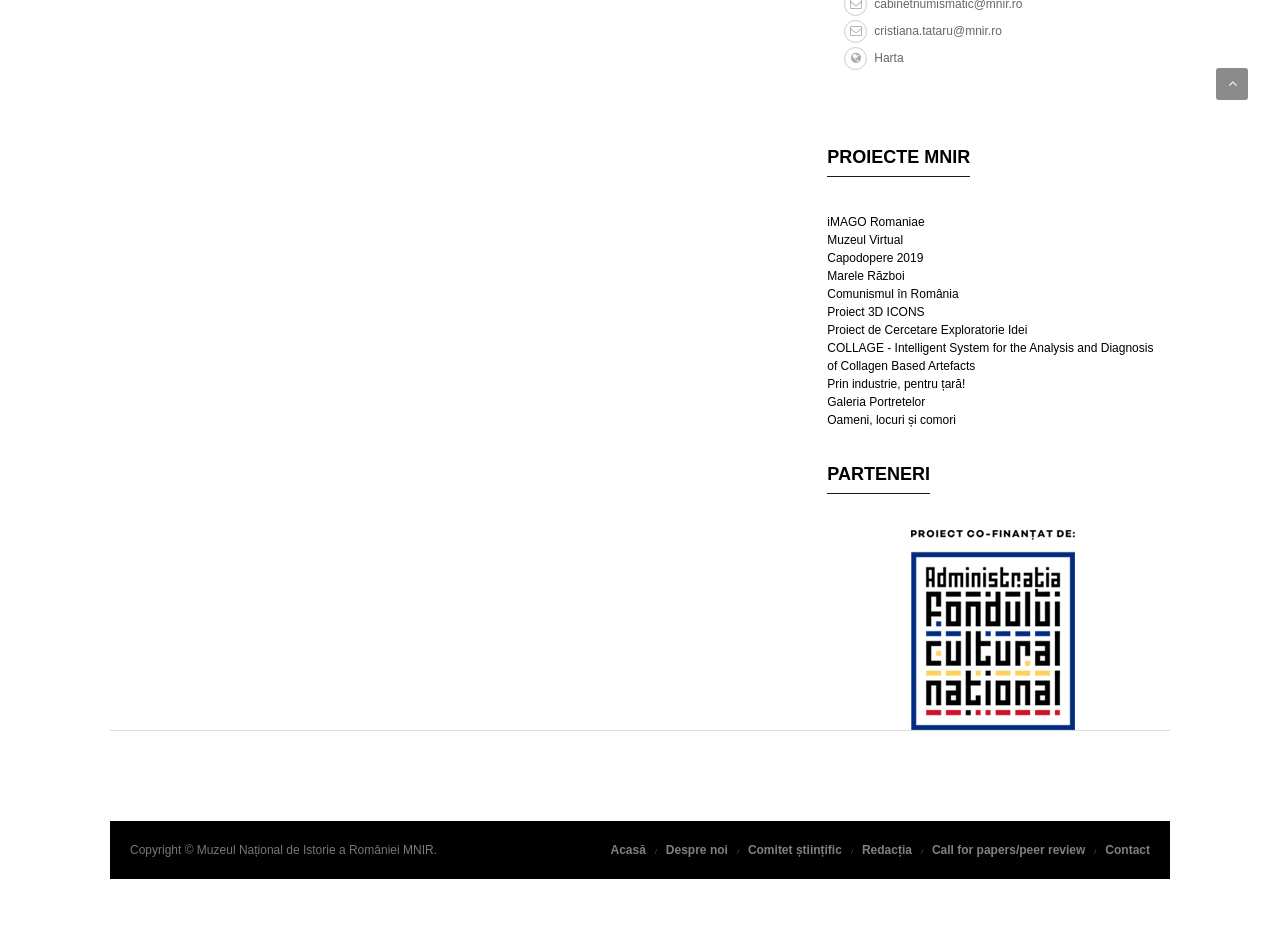Respond to the question below with a single word or phrase:
What is the name of the museum?

Muzeul Național de Istorie a României